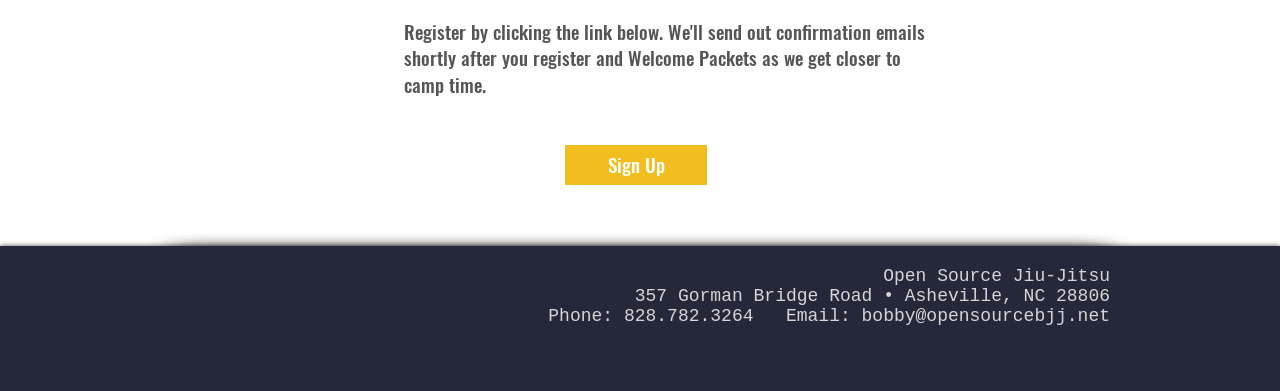Carefully examine the image and provide an in-depth answer to the question: What social media platforms are listed?

I found the list of social media platforms in the list element with bounding box coordinates [0.117, 0.705, 0.224, 0.805], which contains links to Facebook, Instagram, and YouTube, suggesting that these are the social media platforms listed.